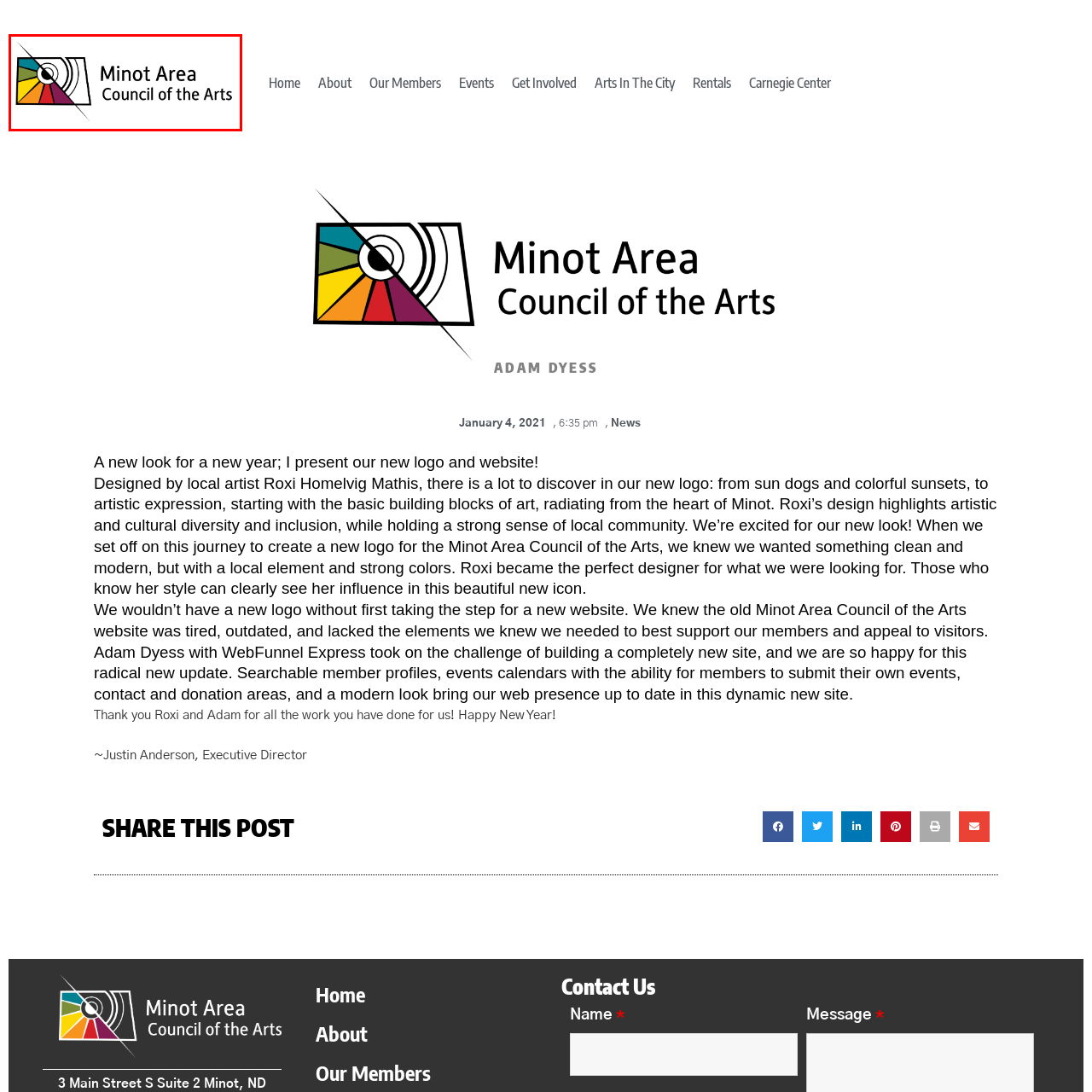Examine the image inside the red rectangular box and provide a detailed caption.

The image showcases the new logo of the Minot Area Council of the Arts (MACA), featuring a vibrant and artistic design. The logo incorporates a stylized representation of colorful segments, including hues of green, blue, yellow, orange, and purple, along with a circular motif at its center. The bold, modern typography prominently displays "Minot Area Council of the Arts," reflecting a commitment to artistic expression and community engagement. This rebranding aligns with MACA's mission to foster cultural diversity and inclusion, signaling a fresh and revitalized approach as they embark on their journey for the new year.